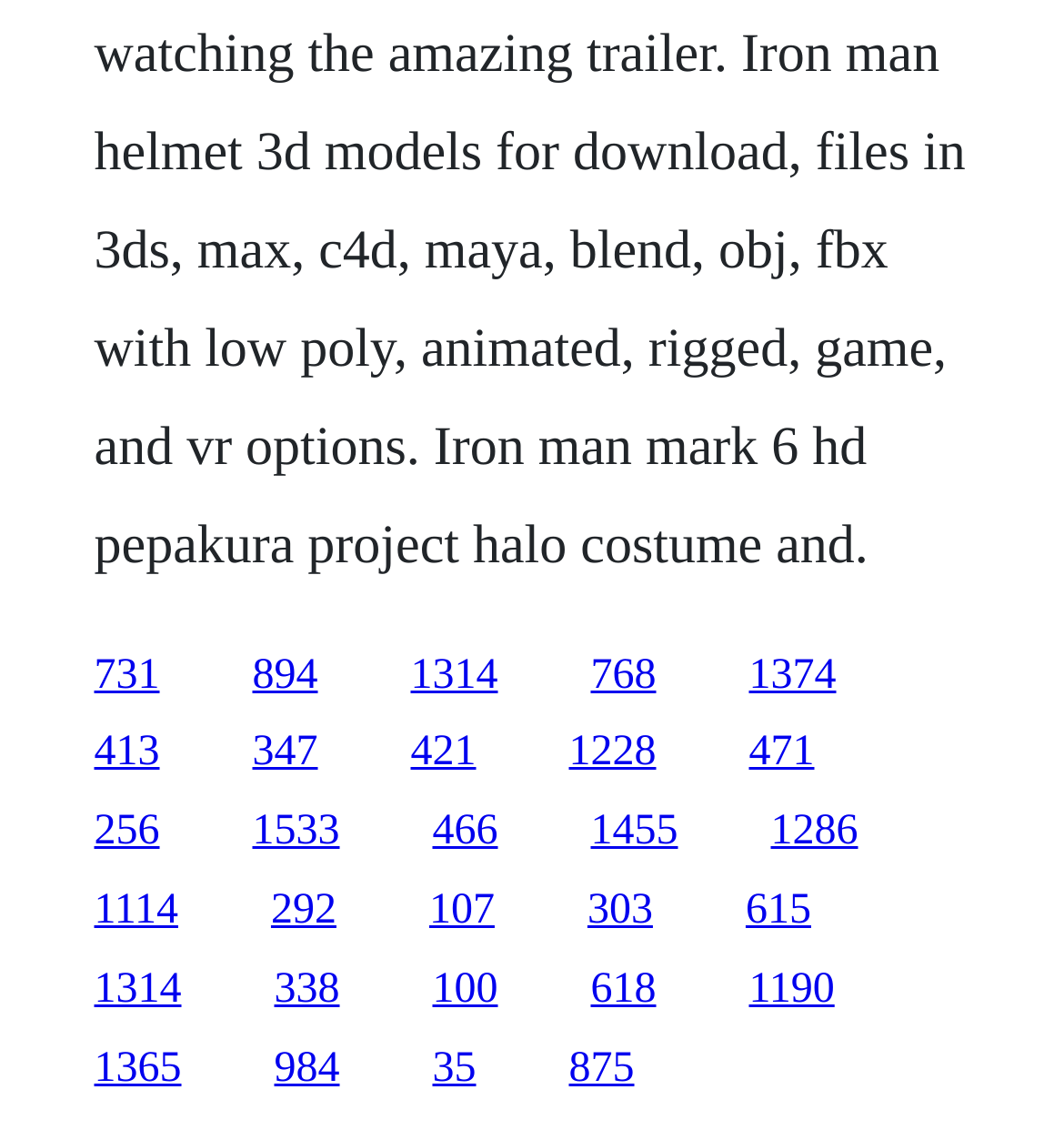Pinpoint the bounding box coordinates of the element to be clicked to execute the instruction: "follow the tenth link".

[0.704, 0.646, 0.765, 0.687]